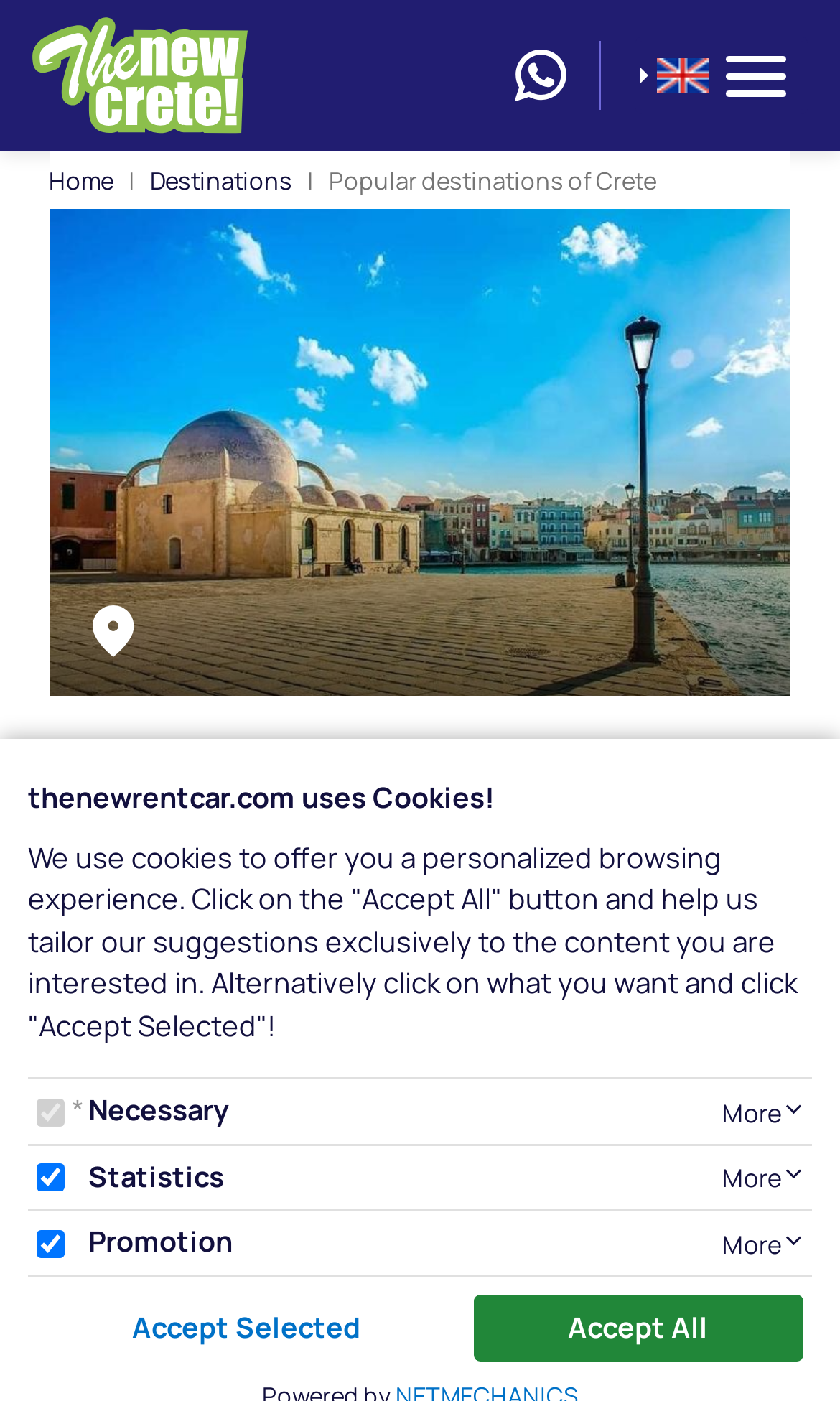Please pinpoint the bounding box coordinates for the region I should click to adhere to this instruction: "Visit the 'Home' page".

[0.058, 0.117, 0.135, 0.14]